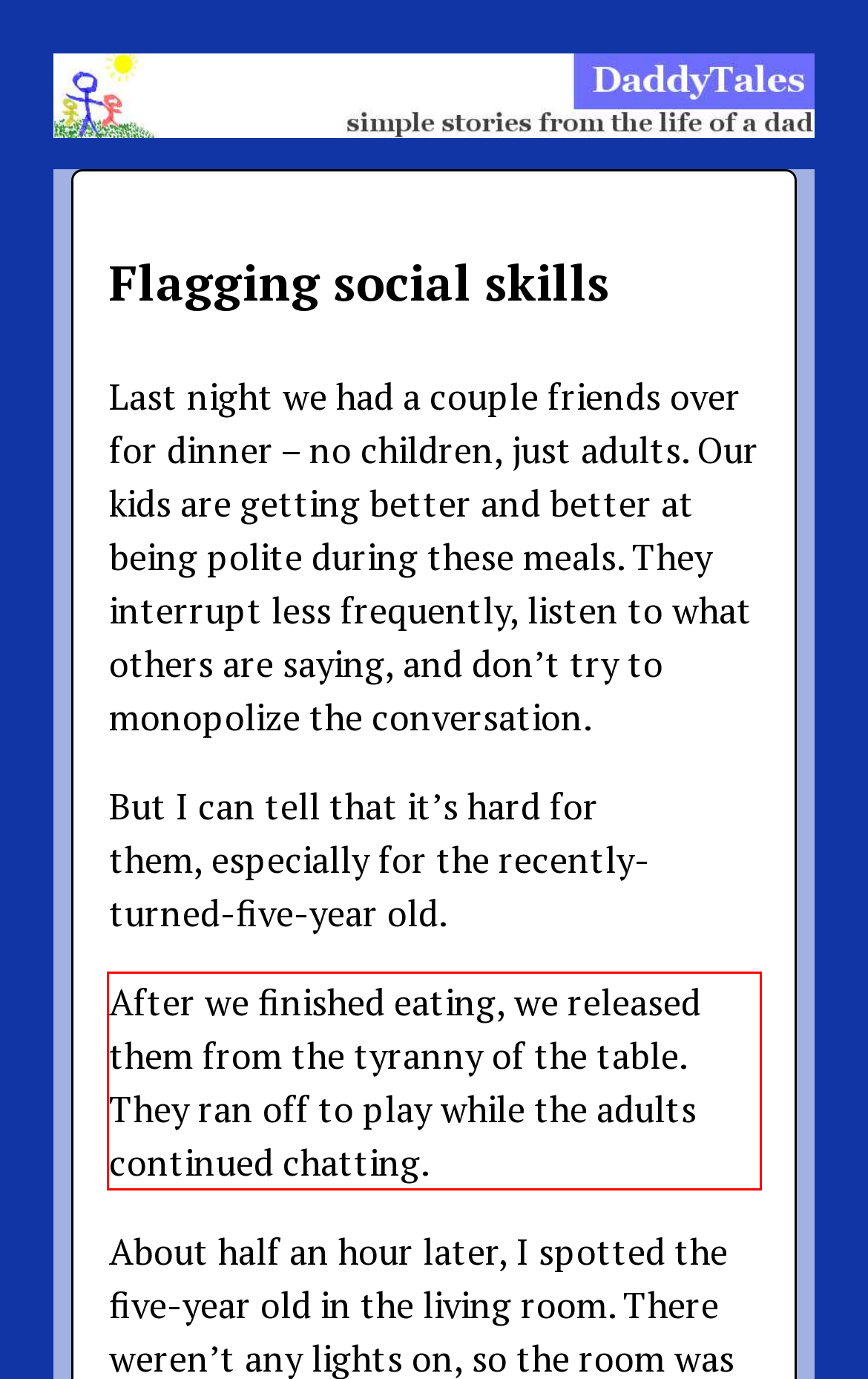Please identify and extract the text content from the UI element encased in a red bounding box on the provided webpage screenshot.

After we finished eating, we released them from the tyranny of the table. They ran off to play while the adults continued chatting.